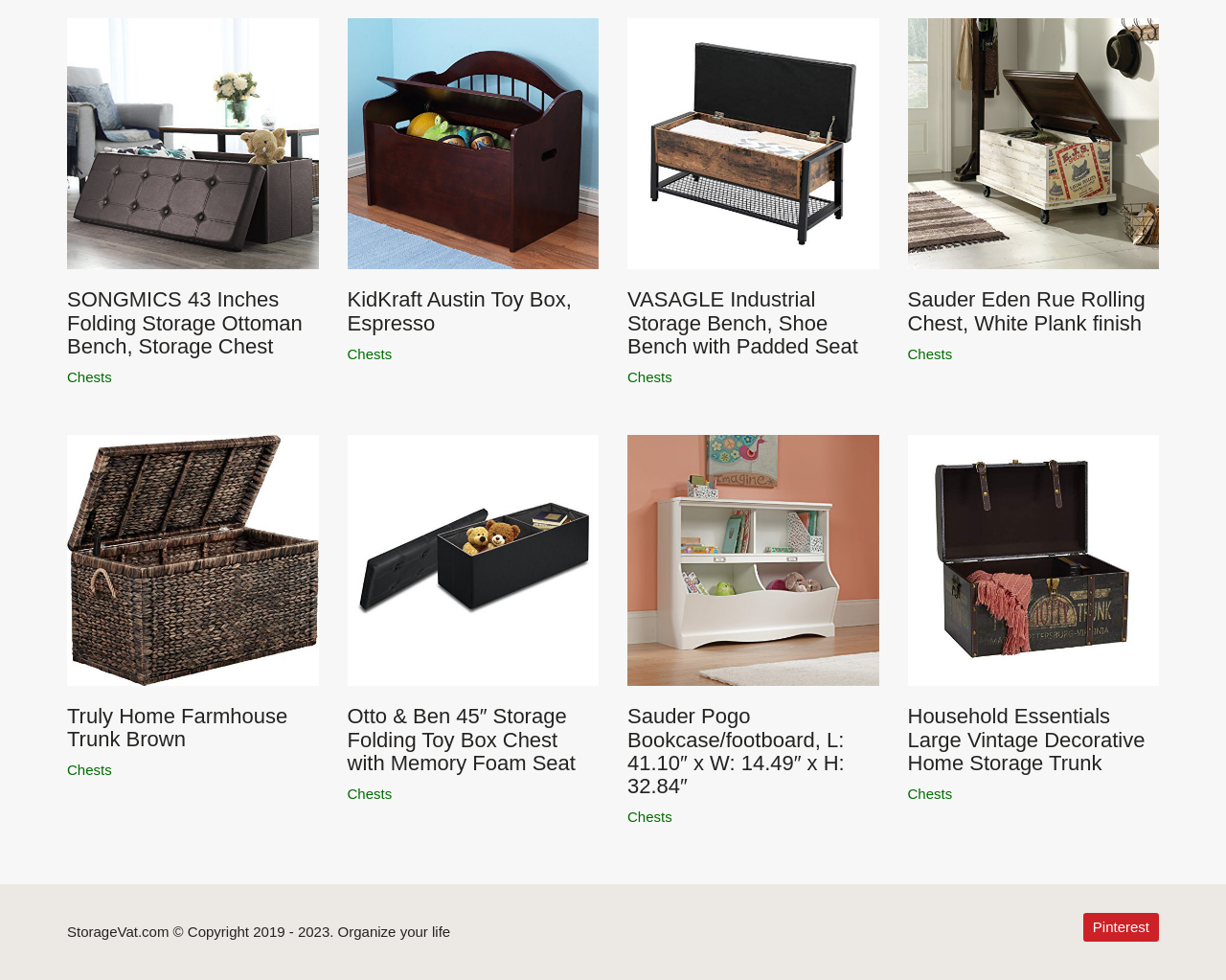How many products are displayed on this webpage?
Please use the image to deliver a detailed and complete answer.

I counted the number of products on the webpage by looking at the repeating pattern of image, heading, and link elements. There are 8 products in total, each with its own image, heading, and link.